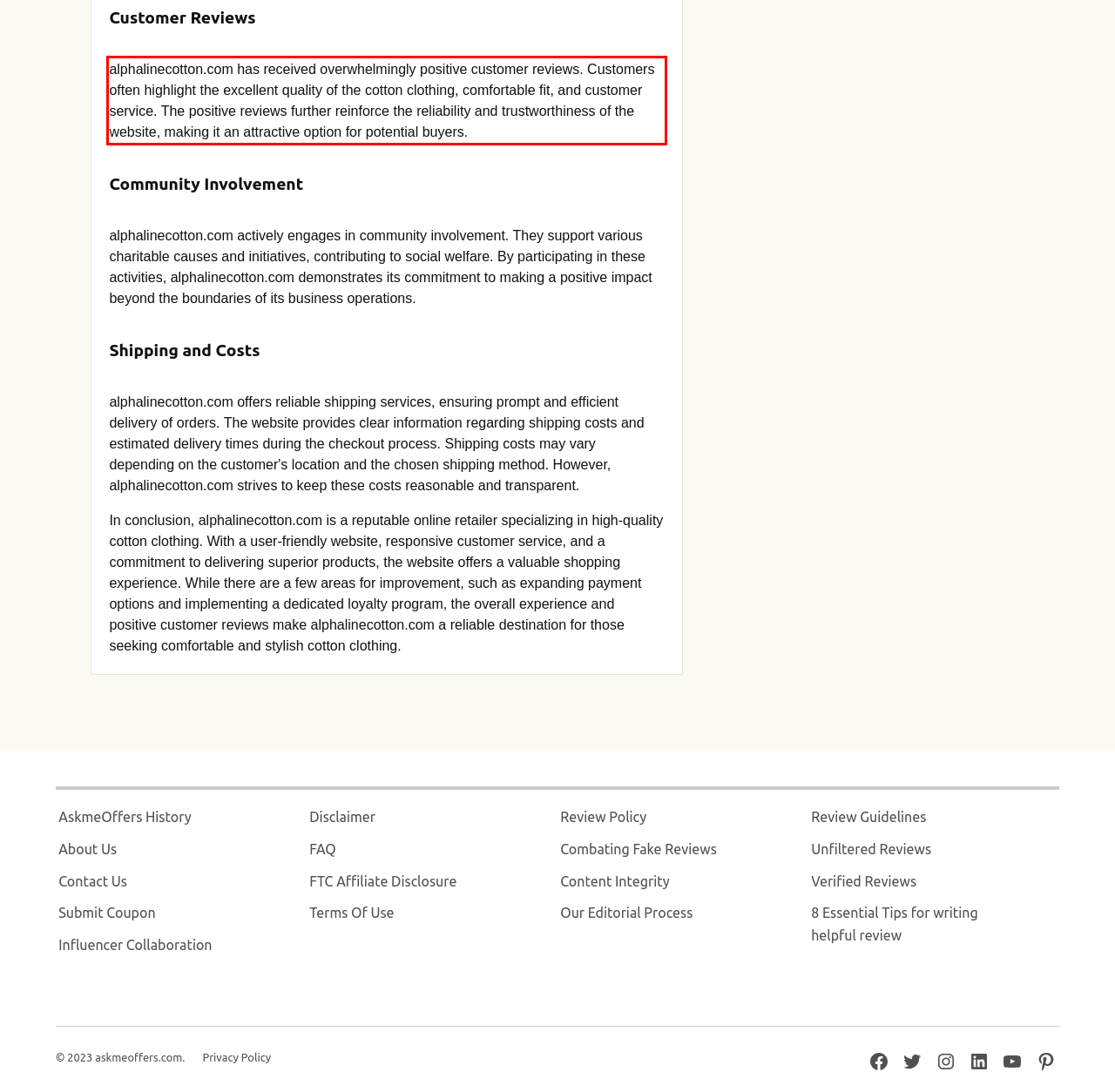Examine the webpage screenshot and use OCR to recognize and output the text within the red bounding box.

alphalinecotton.com has received overwhelmingly positive customer reviews. Customers often highlight the excellent quality of the cotton clothing, comfortable fit, and customer service. The positive reviews further reinforce the reliability and trustworthiness of the website, making it an attractive option for potential buyers.